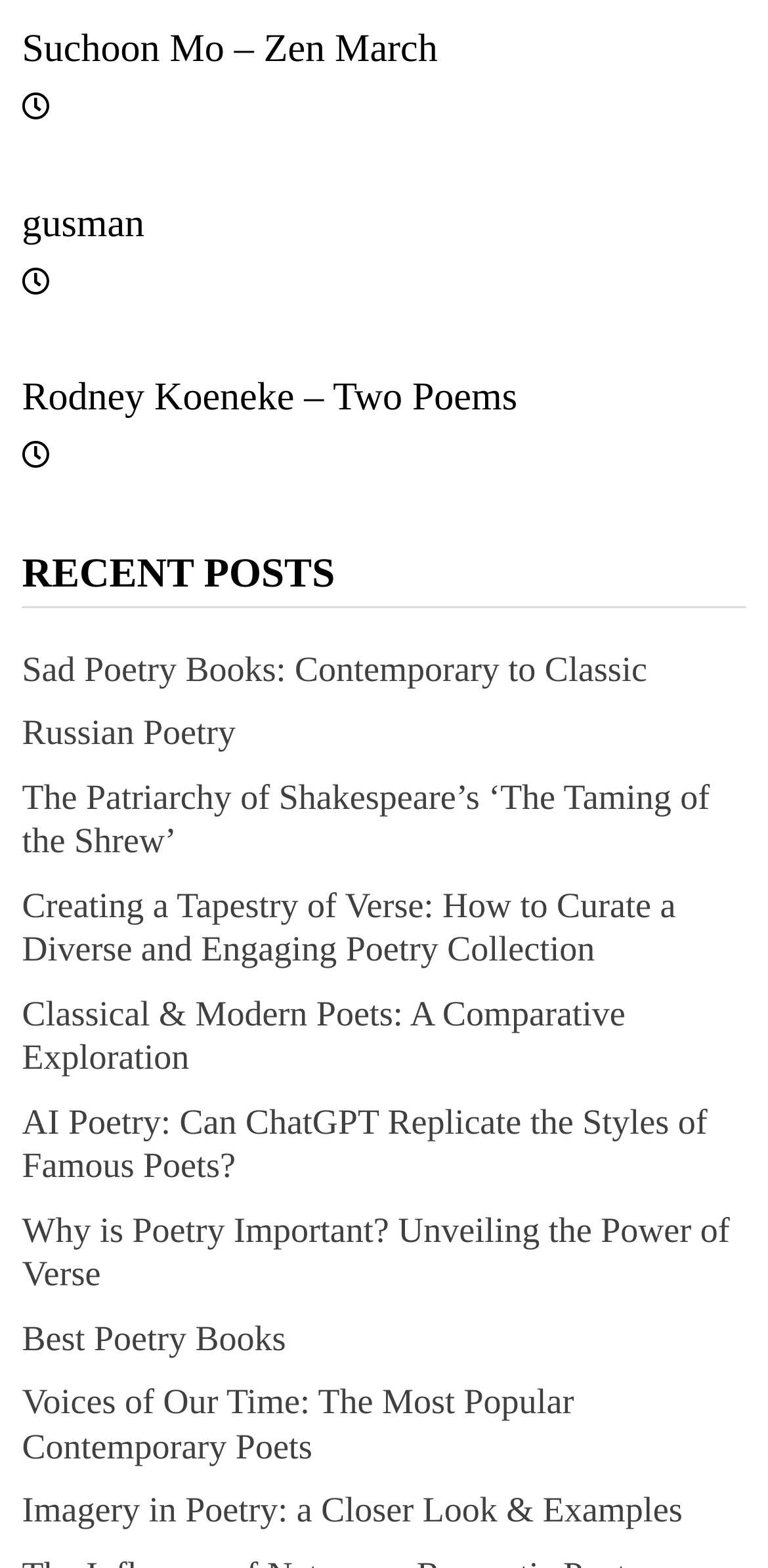Determine the bounding box coordinates for the area that should be clicked to carry out the following instruction: "learn about Imagery in Poetry".

[0.029, 0.951, 0.889, 0.976]